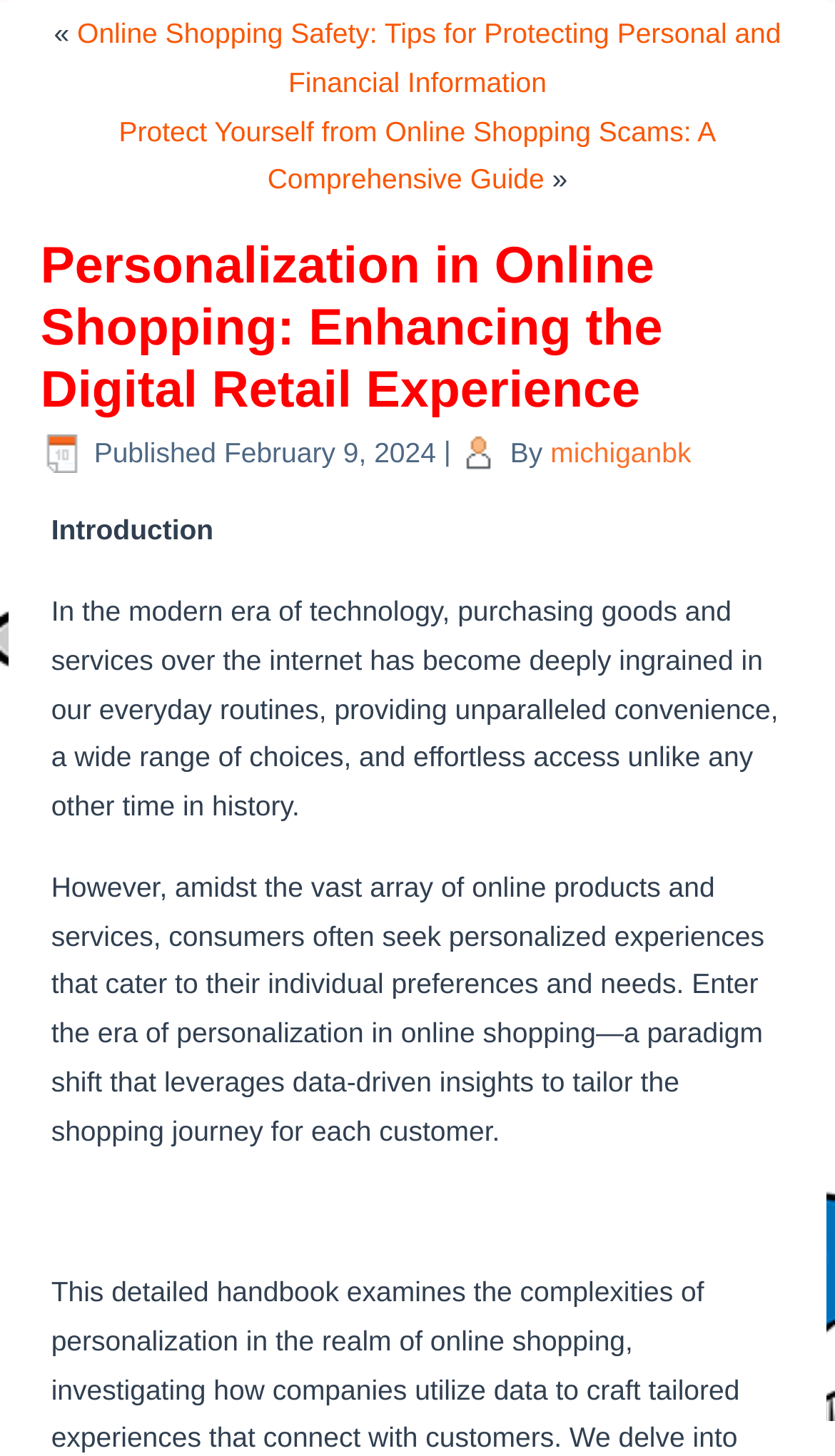Provide the bounding box coordinates for the UI element described in this sentence: "michiganbk". The coordinates should be four float values between 0 and 1, i.e., [left, top, right, bottom].

[0.659, 0.3, 0.828, 0.322]